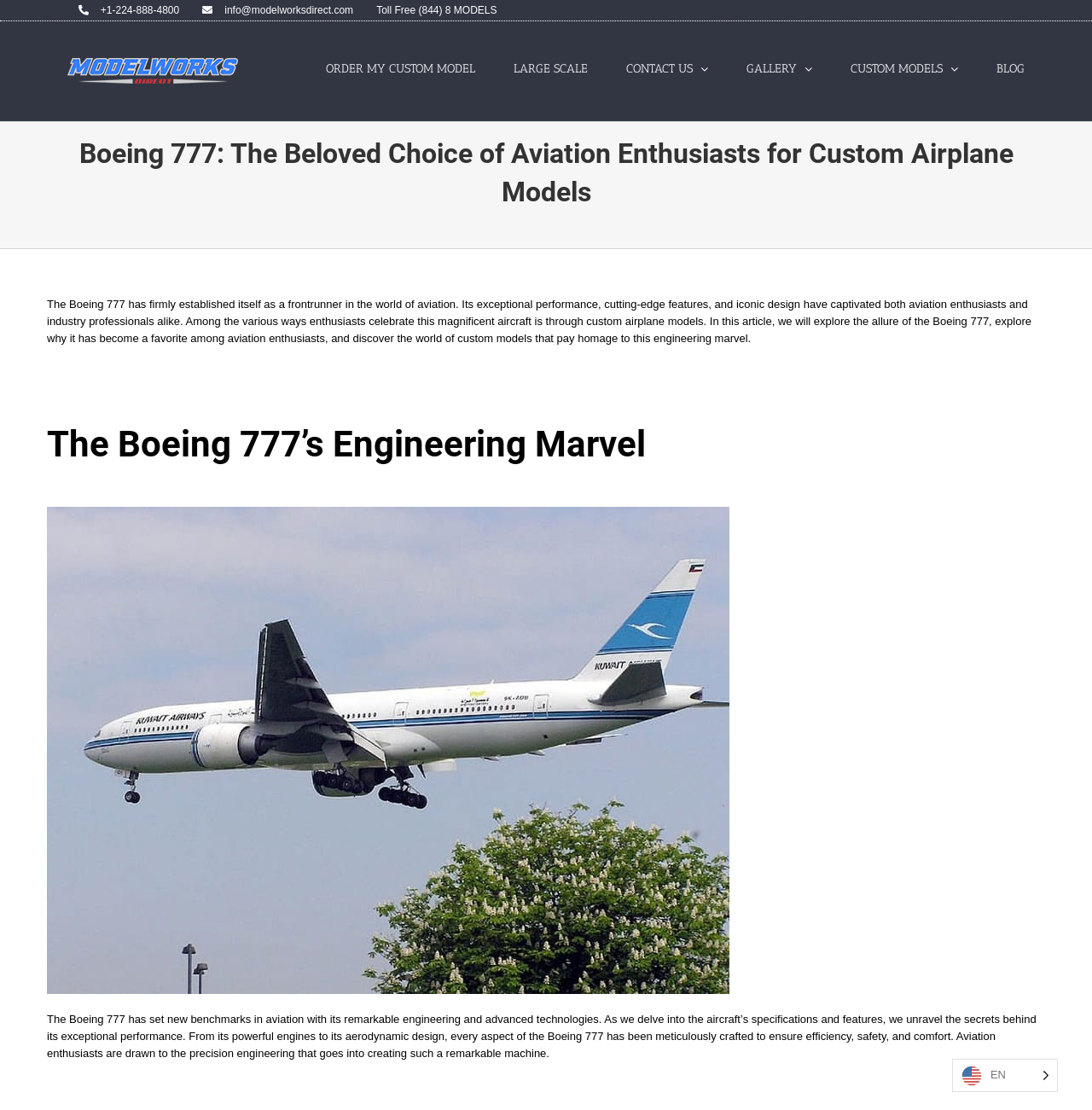Can you identify the bounding box coordinates of the clickable region needed to carry out this instruction: 'Explore the custom models menu'? The coordinates should be four float numbers within the range of 0 to 1, stated as [left, top, right, bottom].

[0.779, 0.029, 0.878, 0.095]